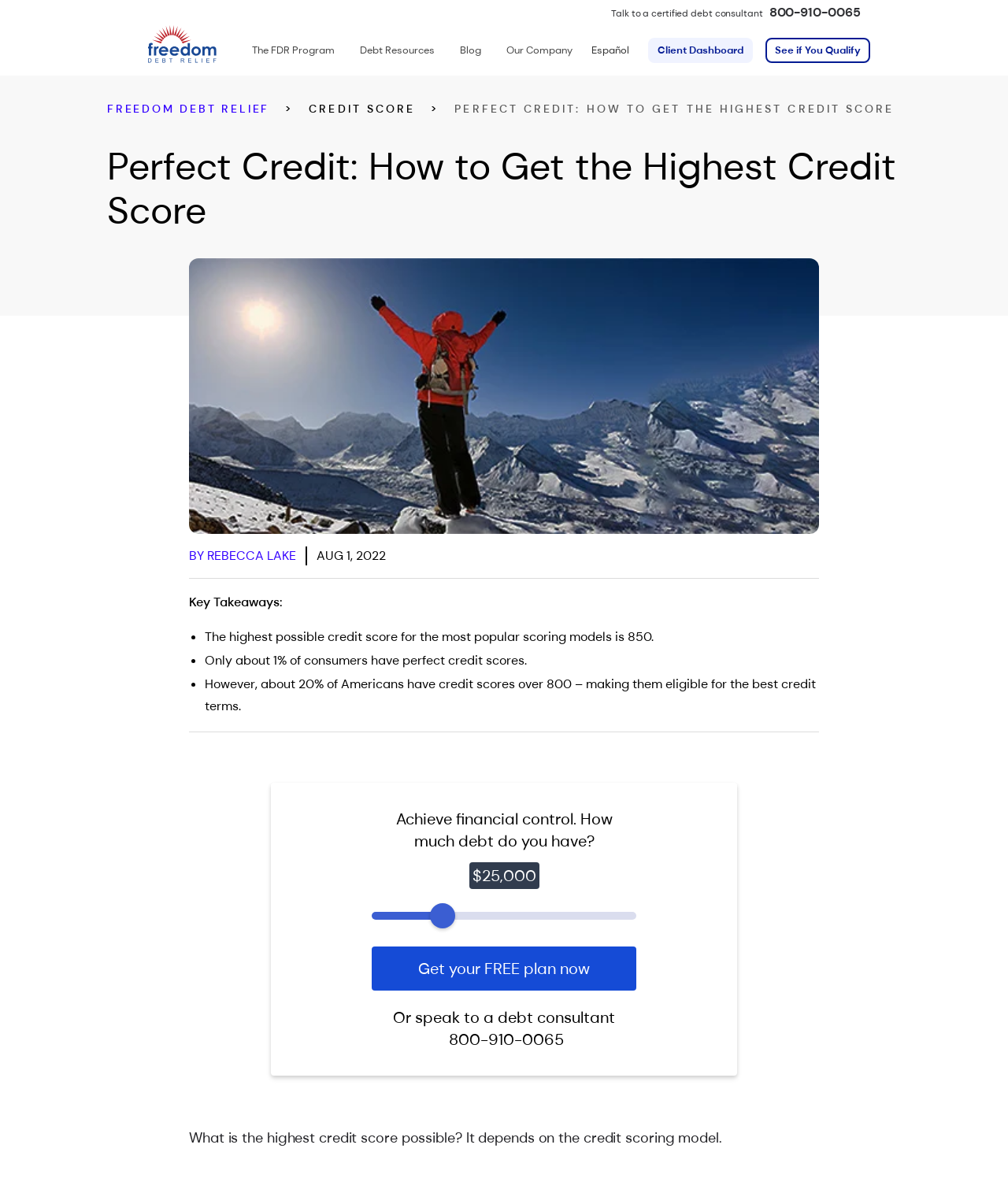Indicate the bounding box coordinates of the element that must be clicked to execute the instruction: "Click the 'Client Dashboard' button". The coordinates should be given as four float numbers between 0 and 1, i.e., [left, top, right, bottom].

[0.643, 0.032, 0.746, 0.053]